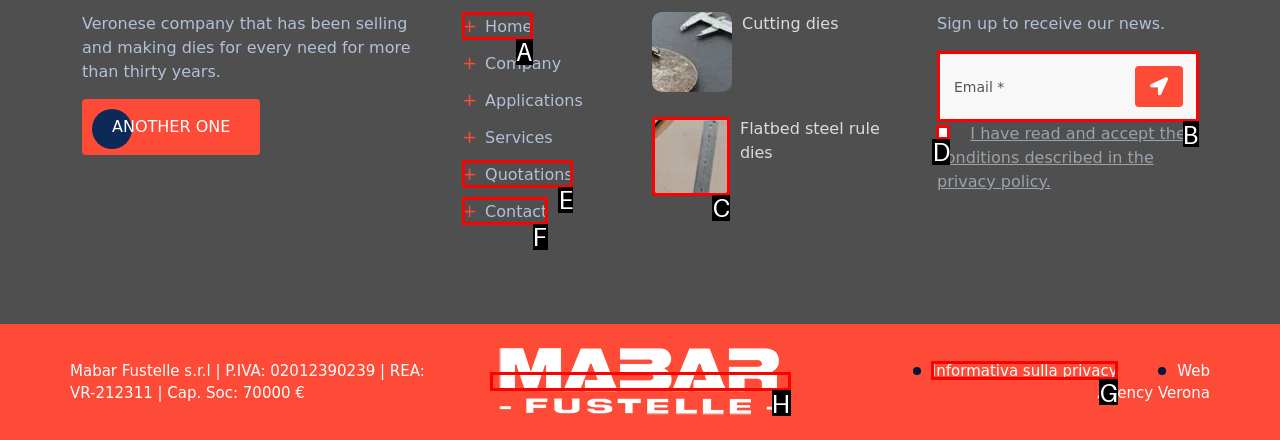What letter corresponds to the UI element to complete this task: Check the checkbox
Answer directly with the letter.

D